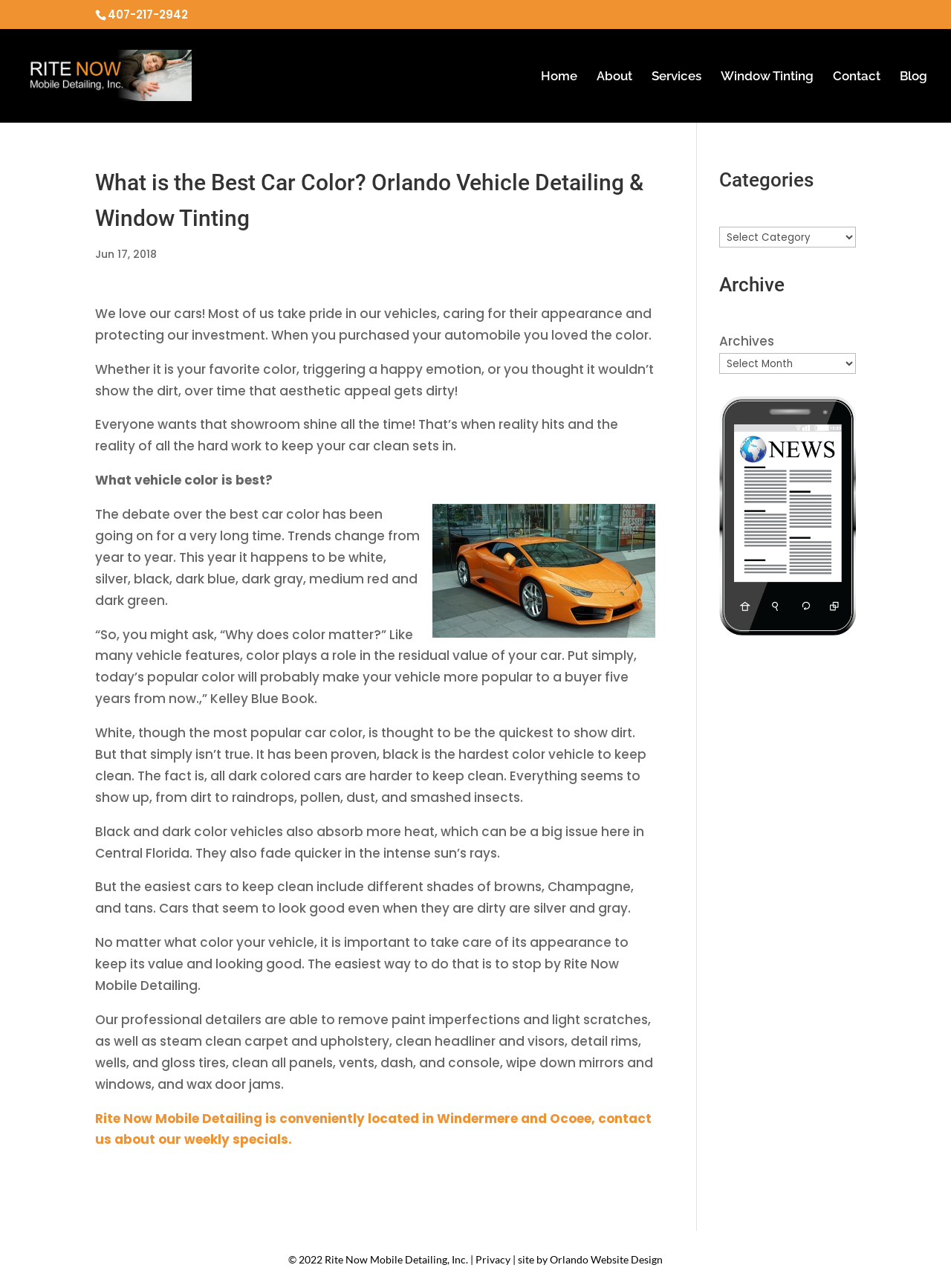Provide the bounding box coordinates of the section that needs to be clicked to accomplish the following instruction: "Read the blog."

[0.946, 0.055, 0.975, 0.095]